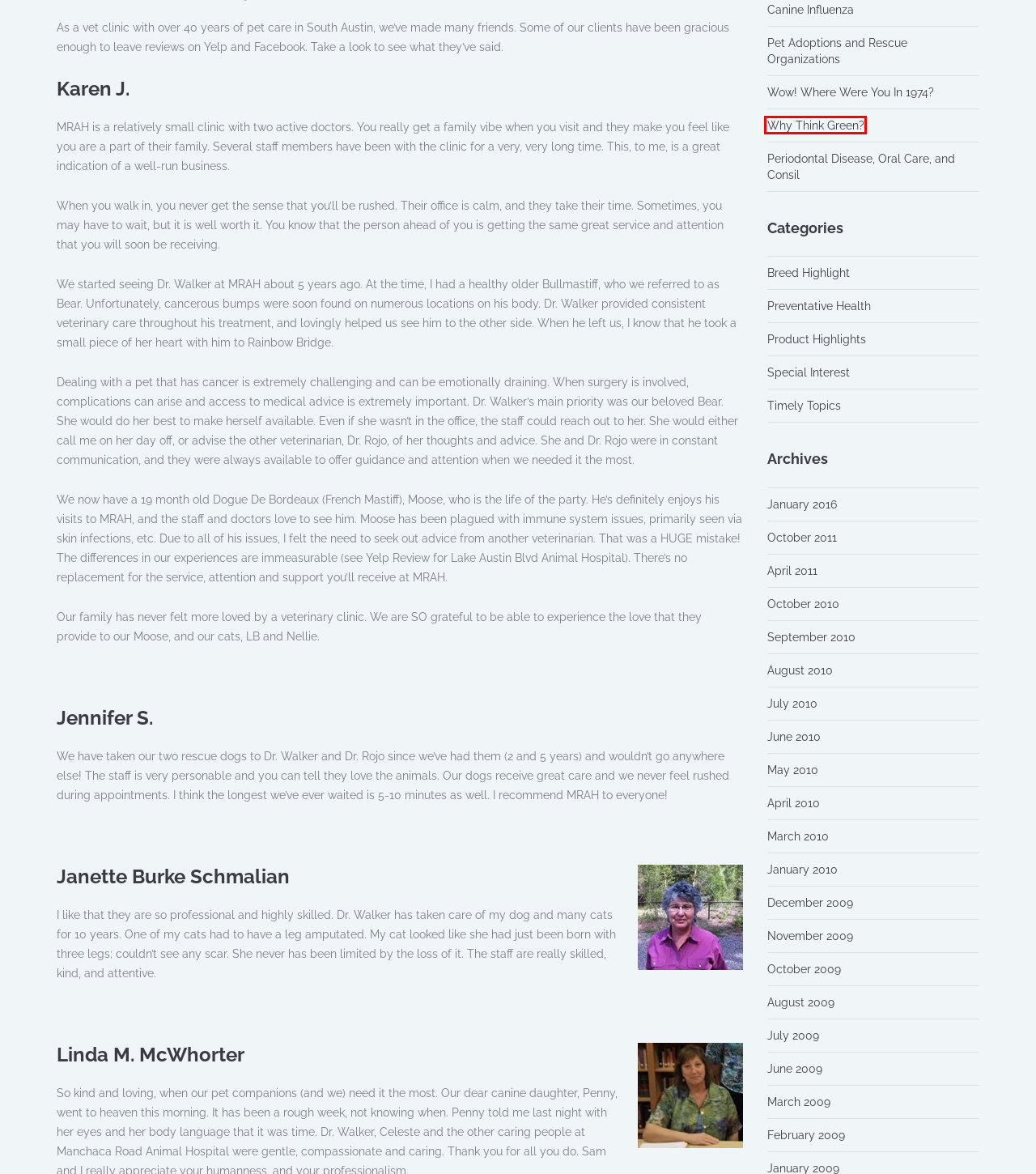Given a webpage screenshot featuring a red rectangle around a UI element, please determine the best description for the new webpage that appears after the element within the bounding box is clicked. The options are:
A. February 2009 - Manchaca Road Animal Hospital
B. July 2010 - Manchaca Road Animal Hospital
C. April 2010 - Manchaca Road Animal Hospital
D. Pet Adoptions and Rescue Organizations - Manchaca Road Animal Hospital
E. Wow! Where Were You In 1974? - Manchaca Road Animal Hospital
F. October 2009 - Manchaca Road Animal Hospital
G. June 2009 - Manchaca Road Animal Hospital
H. Why Think Green? - Manchaca Road Animal Hospital

H